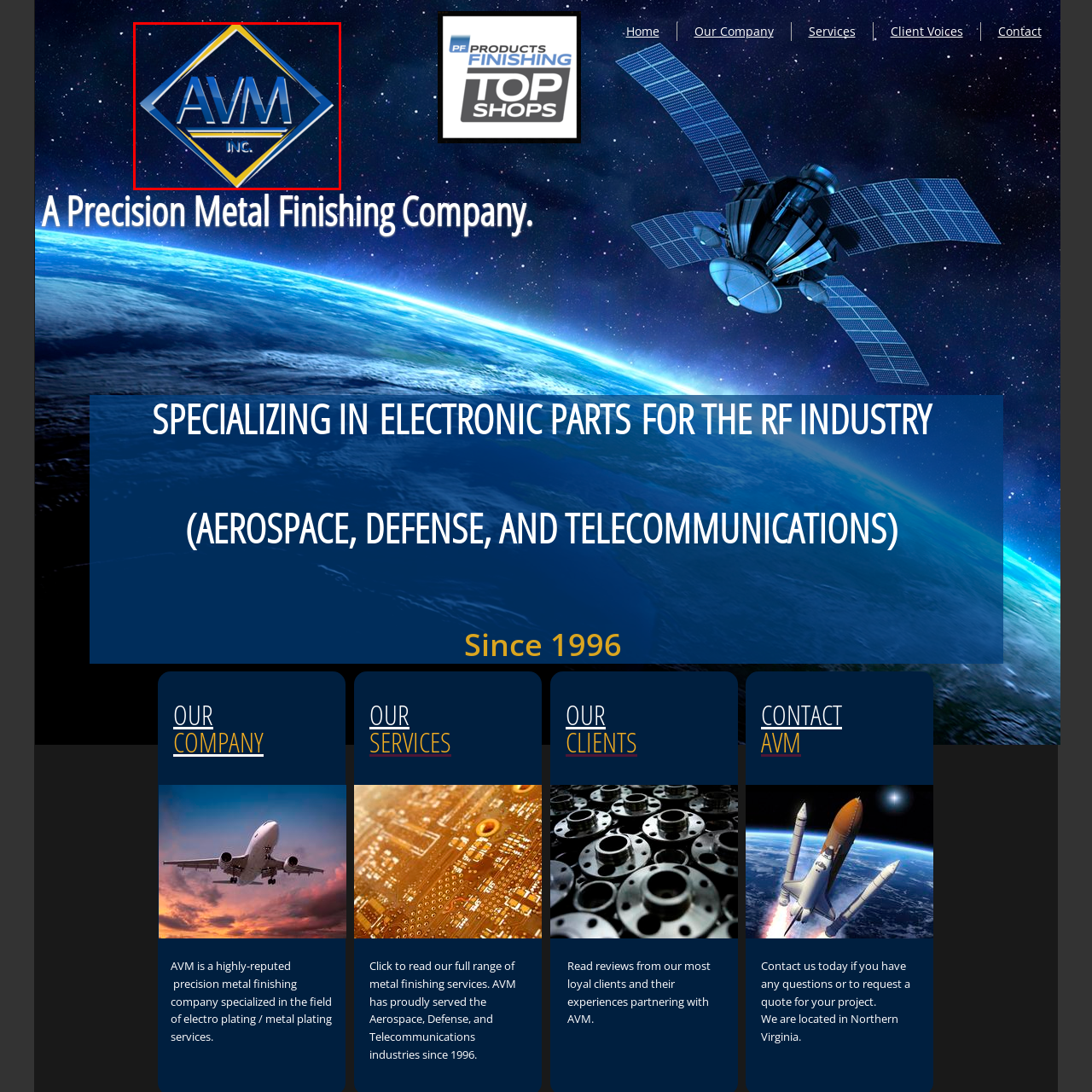Direct your attention to the part of the image marked by the red boundary and give a detailed response to the following question, drawing from the image: In what year was AVM Inc. established?

According to the caption, AVM has been a reputable player in the industry since 1996, indicating that the company was established in that year.